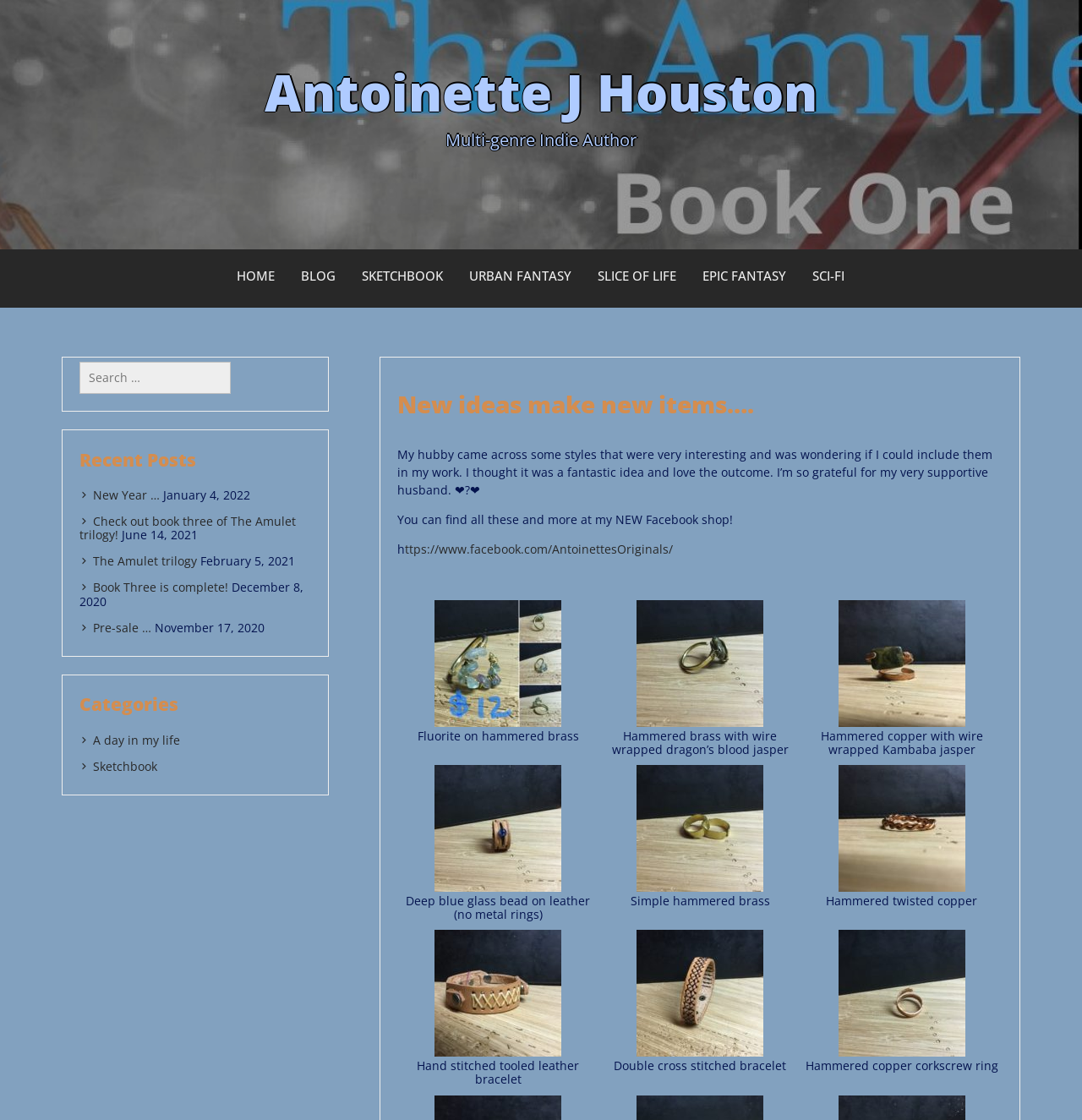What is the theme of the images in the webpage?
Using the information from the image, provide a comprehensive answer to the question.

The webpage contains multiple figure elements with images, and their corresponding figcaptions suggest that the images are related to jewelry, such as 'Fluorite on hammered brass', 'Hammered brass with wire wrapped dragon’s blood jasper', etc.